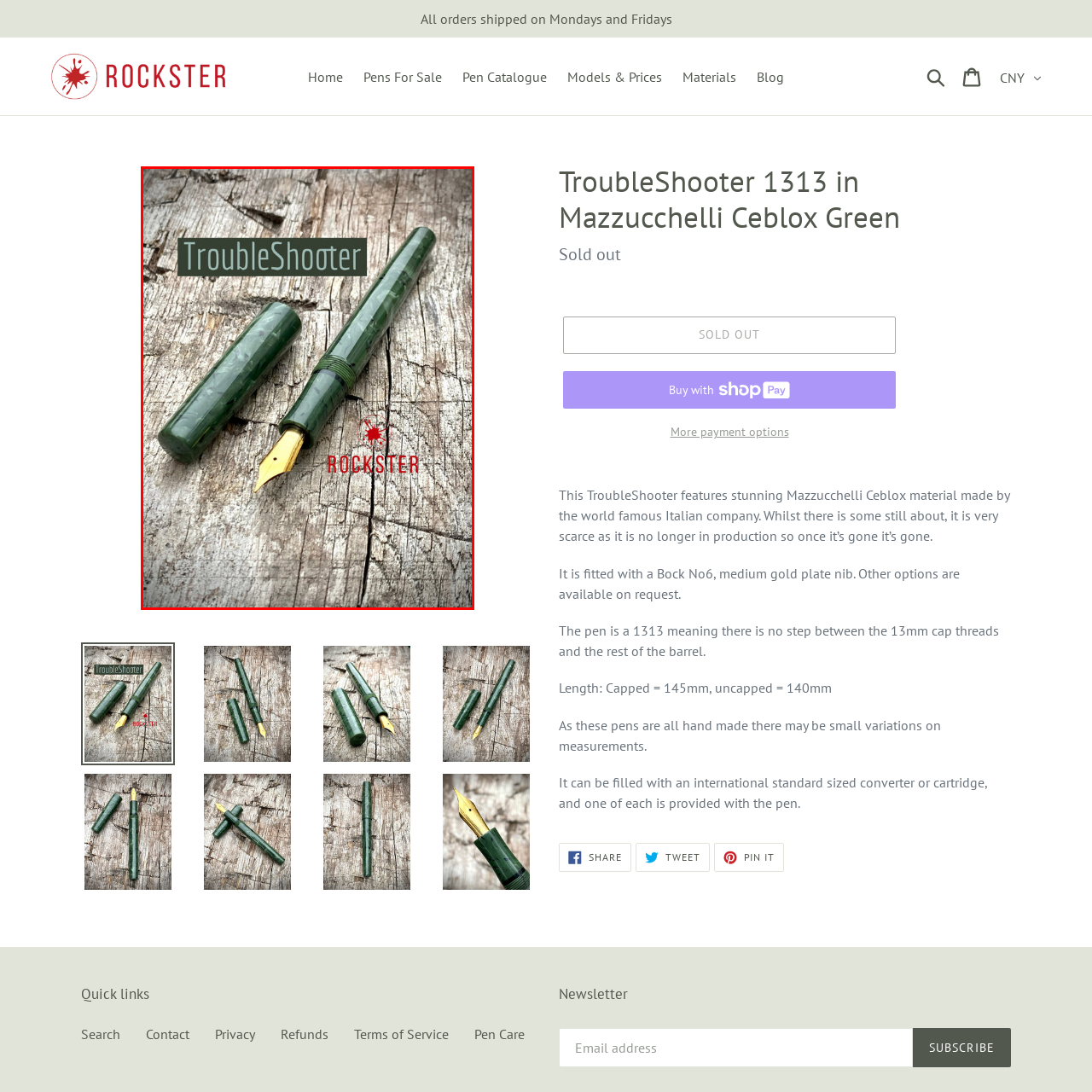What is the material of the surface the pen is on?
Observe the image part marked by the red bounding box and give a detailed answer to the question.

The caption describes the surface as a 'rustic wooden surface', indicating that the material is wood.